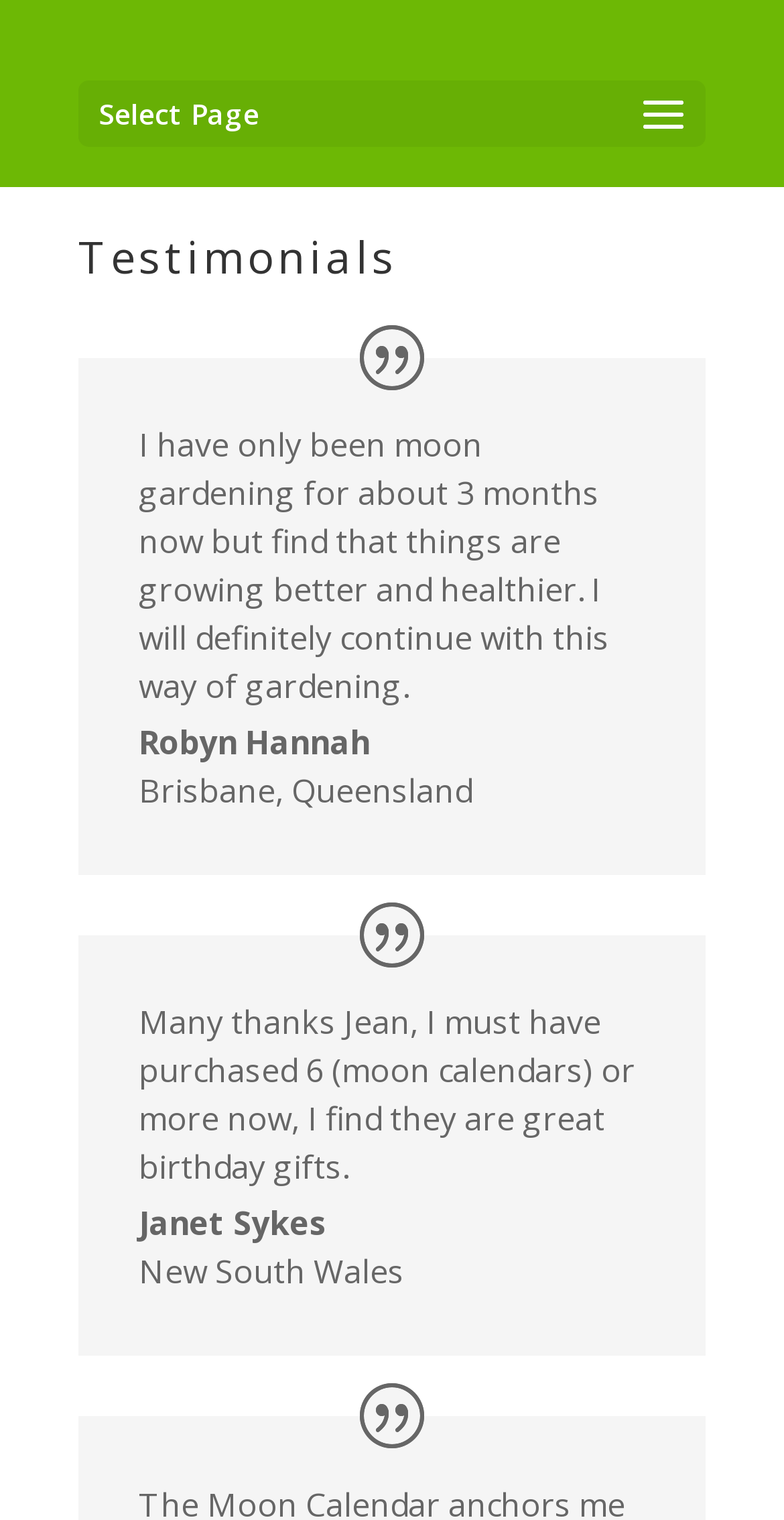Examine the screenshot and answer the question in as much detail as possible: Where is Robyn Hannah from?

The text 'Robyn Hannah' is followed by 'Brisbane, Queensland', which suggests that Robyn Hannah is from Brisbane, Queensland.